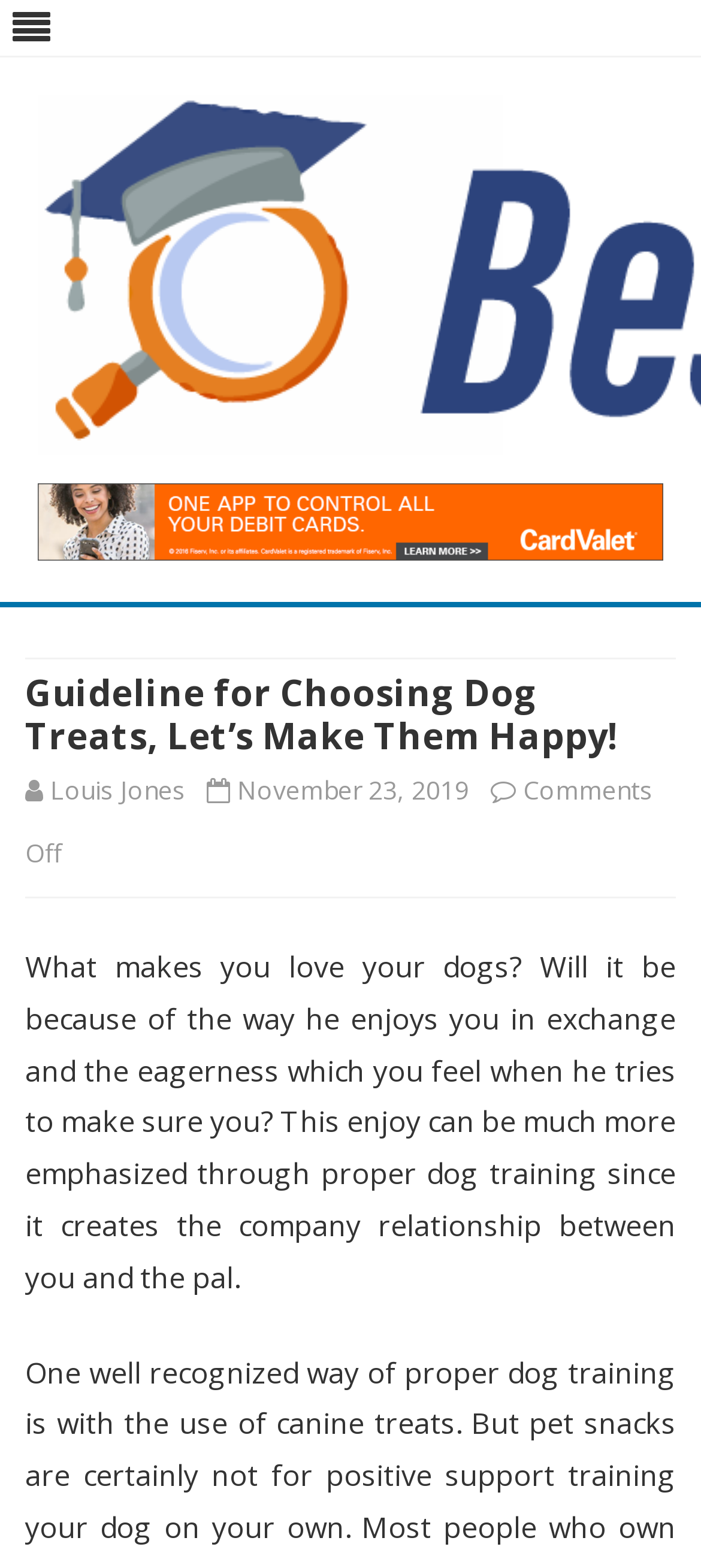Analyze and describe the webpage in a detailed narrative.

The webpage appears to be an article about choosing dog treats, with a focus on nurturing the spirit of education and news. At the top left of the page, there is a heading that reads "Best Alma Mater" which is also a link. Next to it, there is another heading that says "Nurturing the Spirit of Education and News". 

Below these headings, there is a link that says "Skip to content". When you click on this link, it takes you to the main content of the page, which is a header section that contains the title of the article "Guideline for Choosing Dog Treats, Let’s Make Them Happy!". 

To the right of the title, there is a link to the author's name, "Louis Jones", followed by a time stamp that indicates the article was published on November 23, 2019. There are also some static text elements that separate these elements. 

Below the header section, there is a paragraph of text that discusses the importance of proper dog training in creating a strong bond between the dog and its owner. The text is quite detailed and provides some insight into the benefits of dog training. 

At the bottom of the page, there is a comment section that indicates there are no comments on the article, with a link to the article title "Guideline for Choosing Dog Treats, Let’s Make Them Happy!".